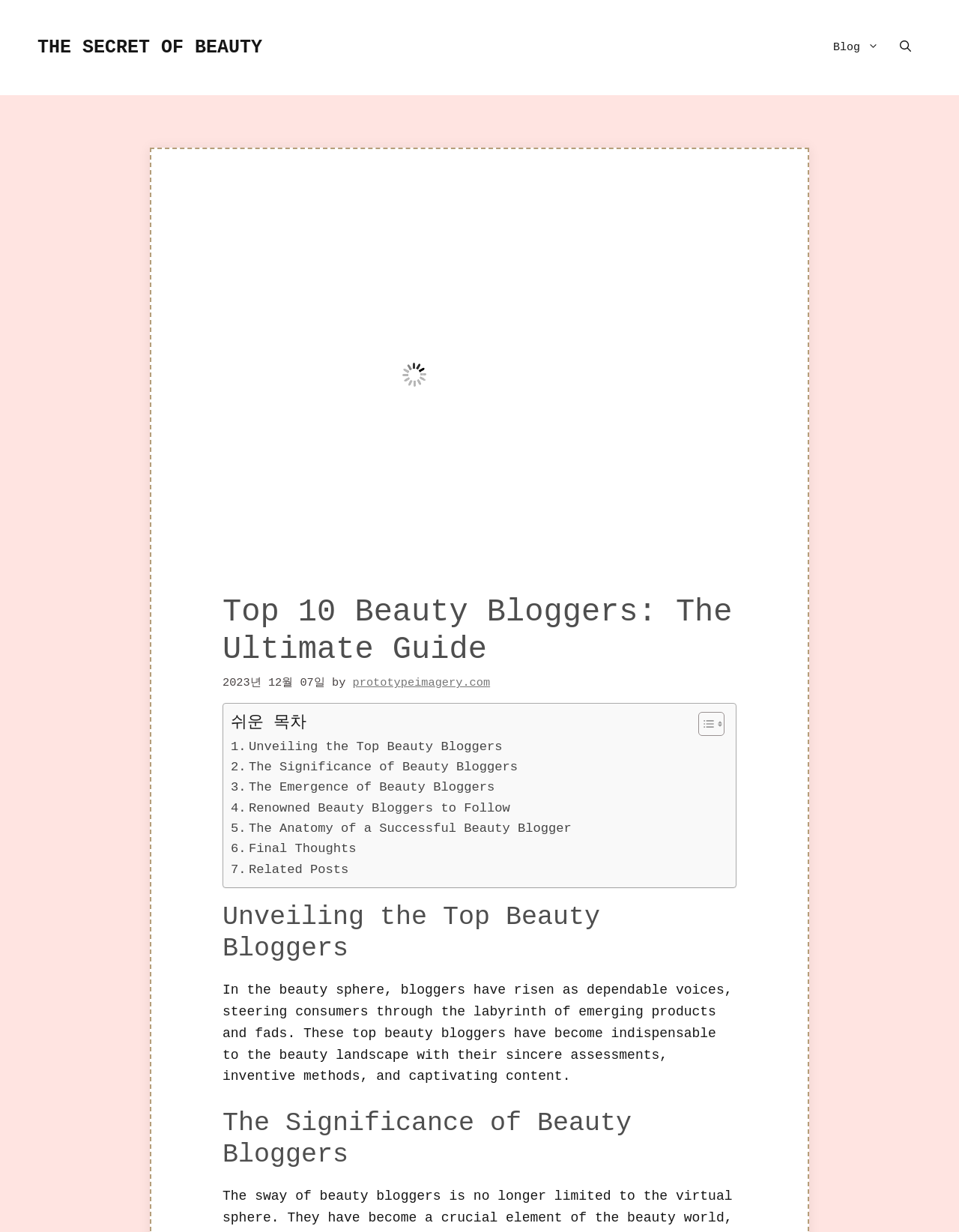Elaborate on the webpage's design and content in a detailed caption.

The webpage is about the top beauty bloggers, with a focus on their significance and influence in the beauty industry. At the top, there is a navigation bar with links to "THE SECRET OF BEAUTY" and "Blog", as well as a search button. Below the navigation bar, there is a large image with the title "The Ultimate Ranking of Top Beauty Bloggers".

The main content area is divided into sections, each with a heading and a brief description. The first section is titled "Top 10 Beauty Bloggers: The Ultimate Guide" and has a timestamp of "2023년 12월 07일" and an author credit to "prototypeimagery.com". 

Below the title, there is a table of contents with links to different sections, including "Unveiling the Top Beauty Bloggers", "The Significance of Beauty Bloggers", and "Renowned Beauty Bloggers to Follow", among others. Each section has a brief summary or introduction, with the first section describing the importance of beauty bloggers in the industry.

There are a total of 5 headings on the page, each with a descriptive text below it. The text is well-structured and easy to follow, with a clear hierarchy of information. The page also has several images, including the large image at the top and smaller icons in the table of contents. Overall, the webpage is well-organized and easy to navigate, with a clear focus on providing information about top beauty bloggers.